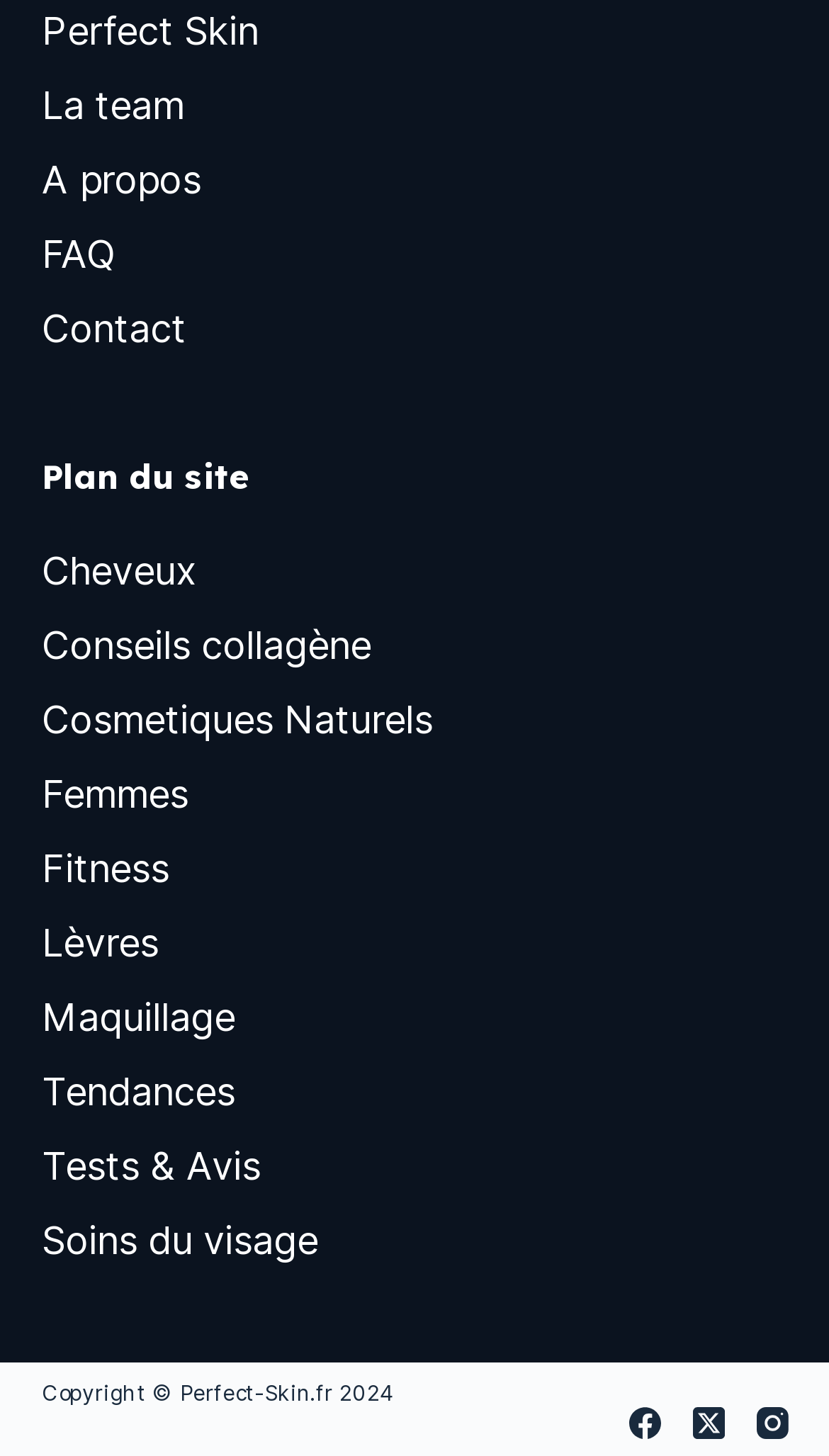Predict the bounding box of the UI element based on this description: "Tests & Avis".

[0.05, 0.785, 0.314, 0.815]